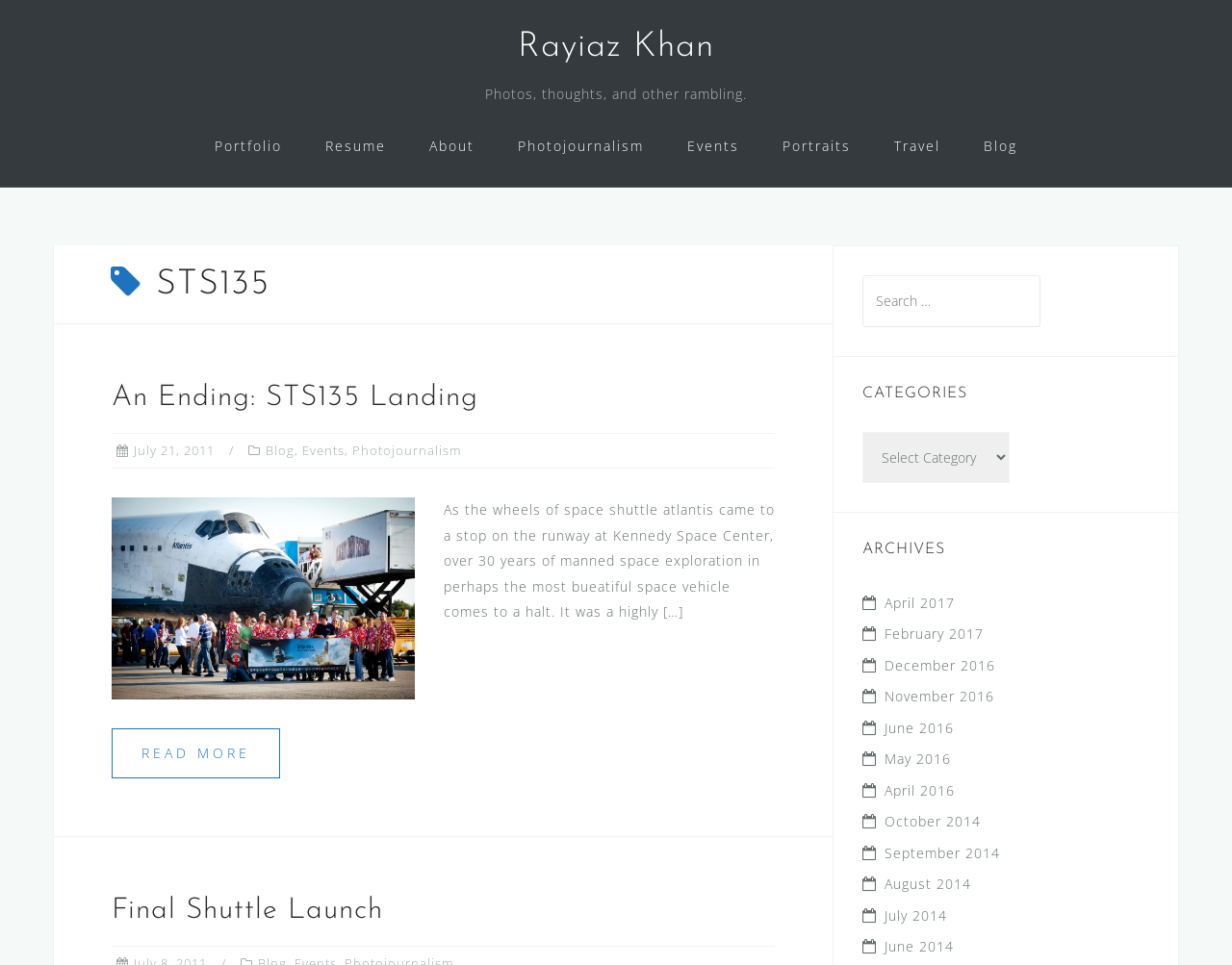Given the description: "July 21, 2011March 22, 2013", determine the bounding box coordinates of the UI element. The coordinates should be formatted as four float numbers between 0 and 1, [left, top, right, bottom].

[0.109, 0.458, 0.174, 0.476]